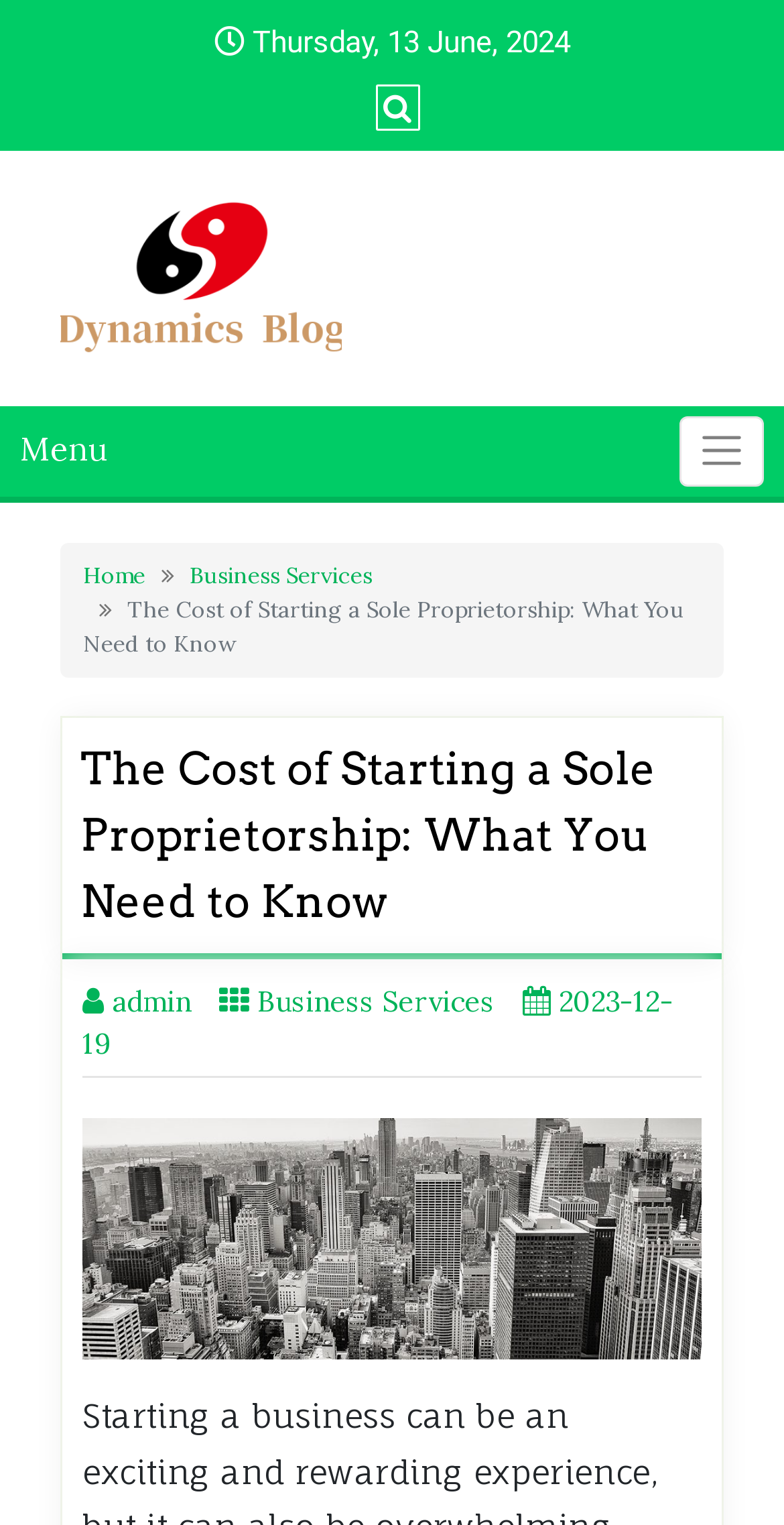What is the date of the blog post?
Please give a detailed and elaborate answer to the question based on the image.

I found the date of the blog post by looking at the top of the webpage, where it says 'Thursday, 13 June, 2024' in a static text element.